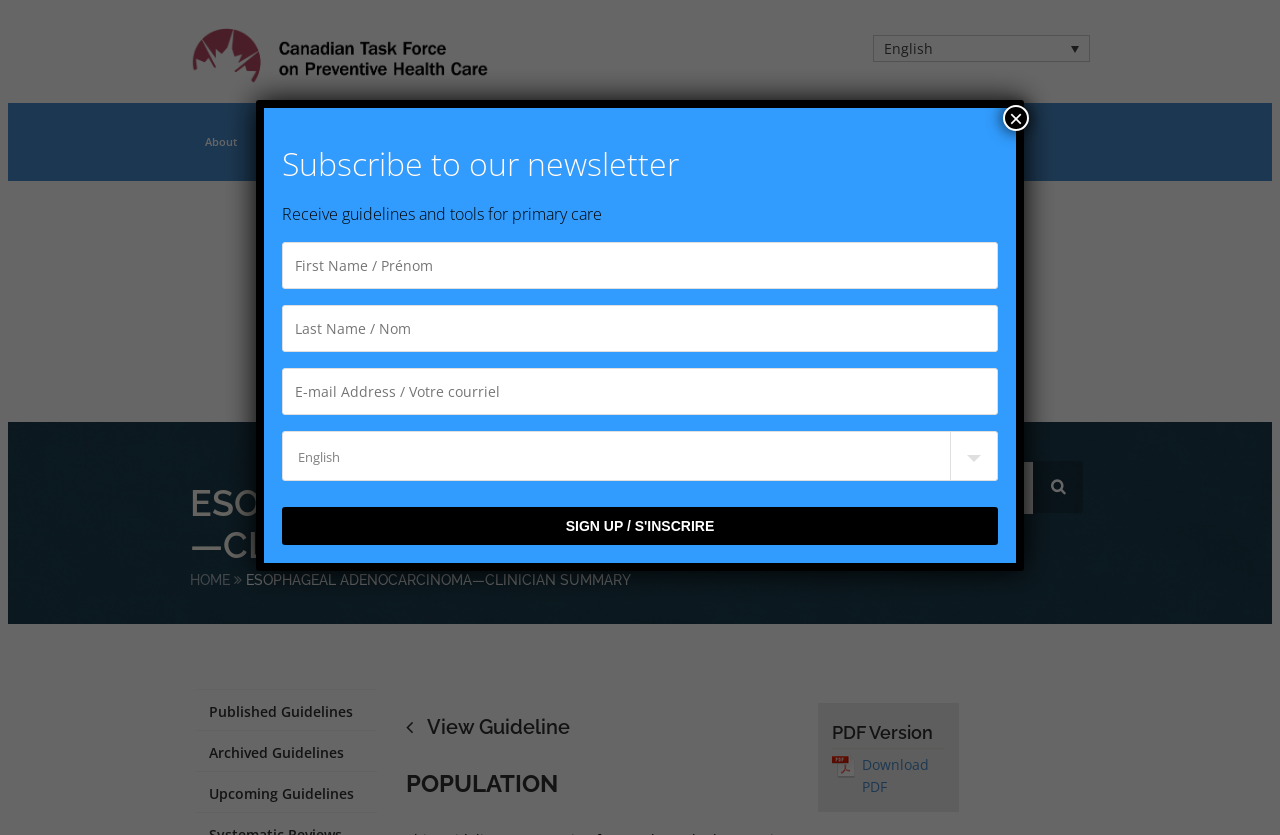What is the language of the webpage? From the image, respond with a single word or brief phrase.

English